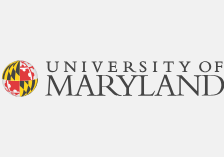Elaborate on the various elements present in the image.

The image features the logo of the University of Maryland, prominently displaying the university's name in a bold, modern font. Accompanying the text is a circular emblem featuring the Maryland flag, characterized by its distinctive red, black, gold, and white colors. This logo represents the institution's identity and commitment to education and diversity, reflecting its vibrant academic community. The logo is likely used in various official communications and branding materials related to the university, underscoring its prominence in higher education.